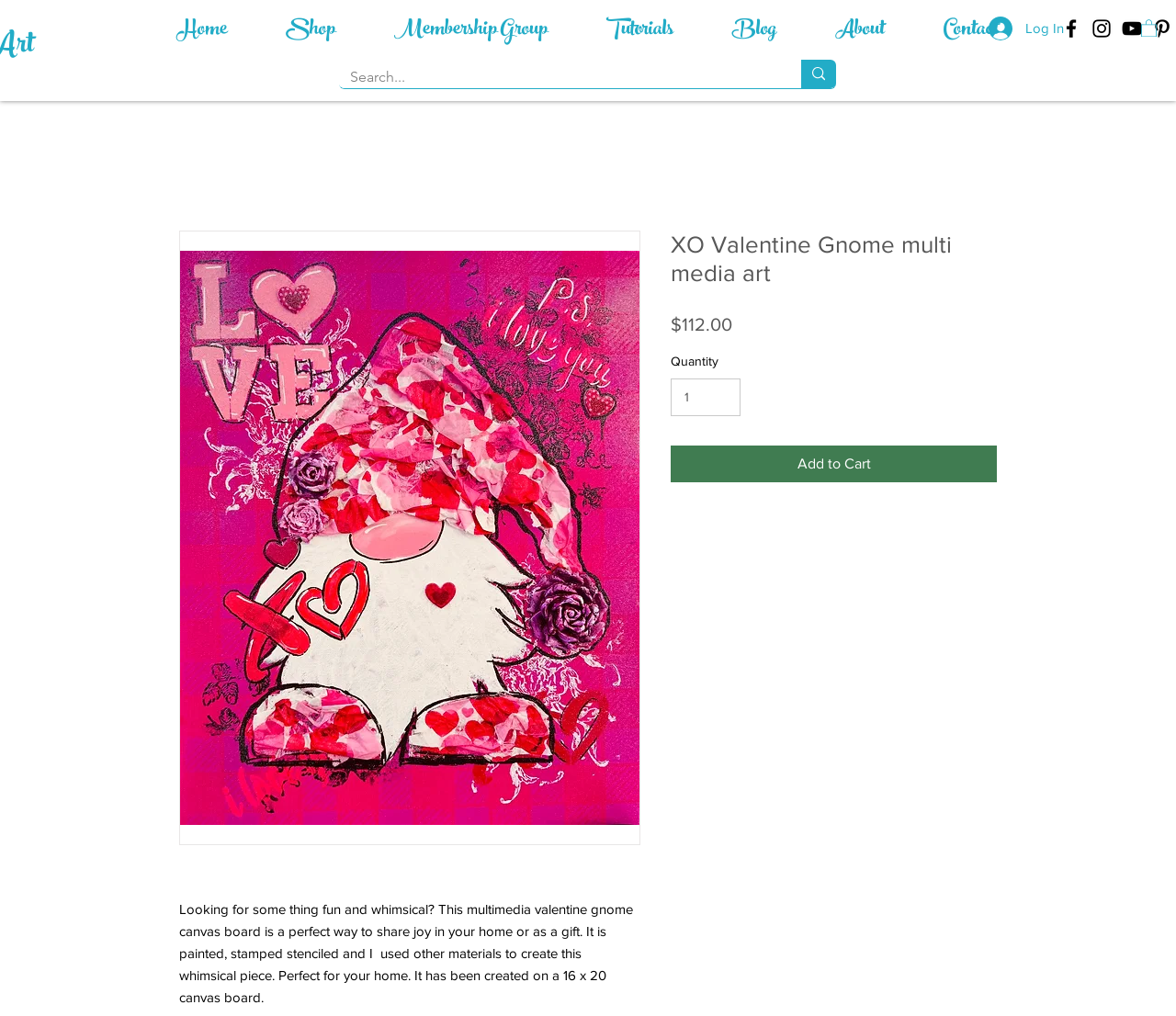How many social media links are available?
Please use the image to deliver a detailed and complete answer.

I counted the number of social media links by looking at the 'Social Bar' section, which contains links to Facebook, Instagram, YouTube, and Pinterest.